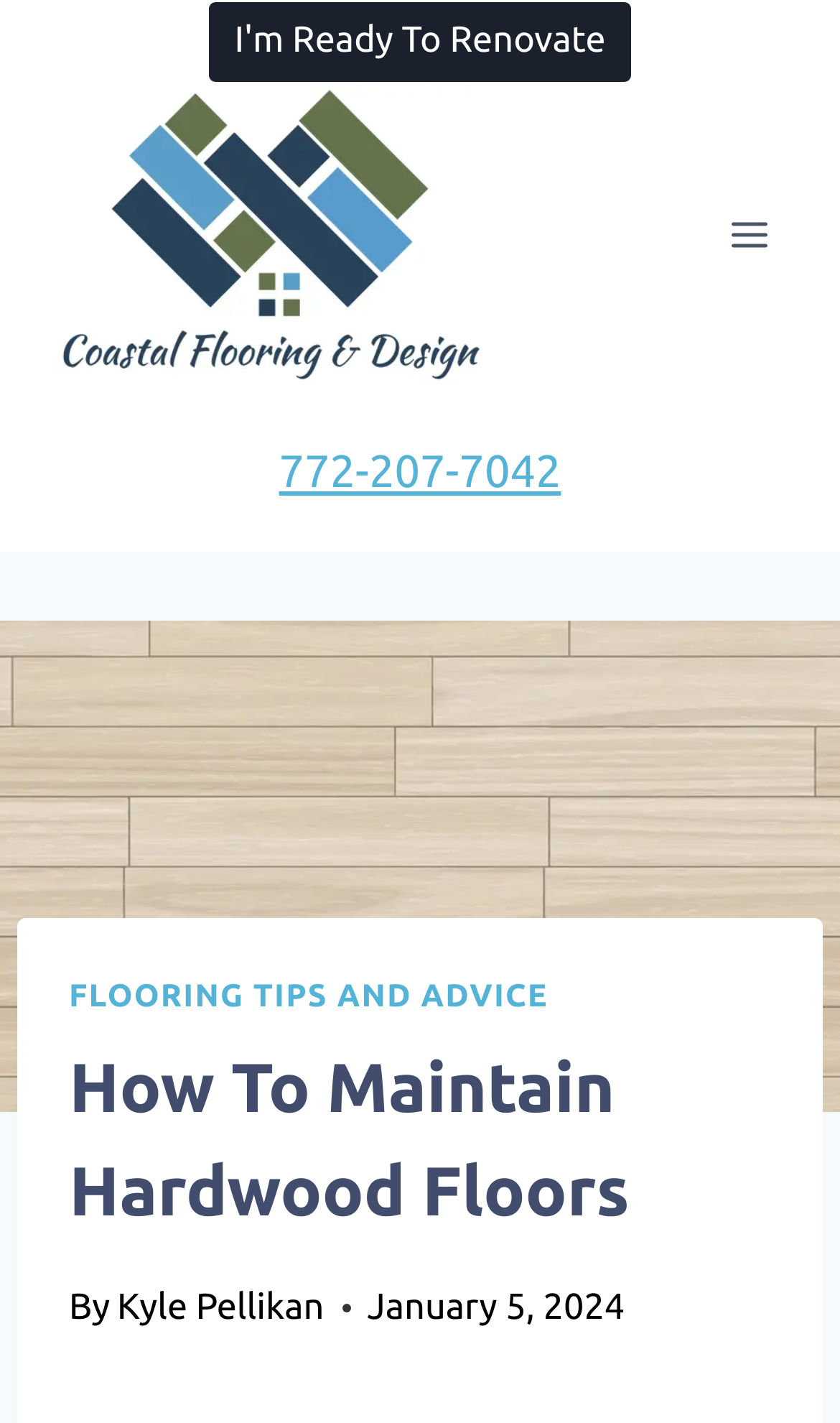Identify the bounding box for the described UI element: "Flooring Tips and Advice".

[0.082, 0.686, 0.653, 0.715]